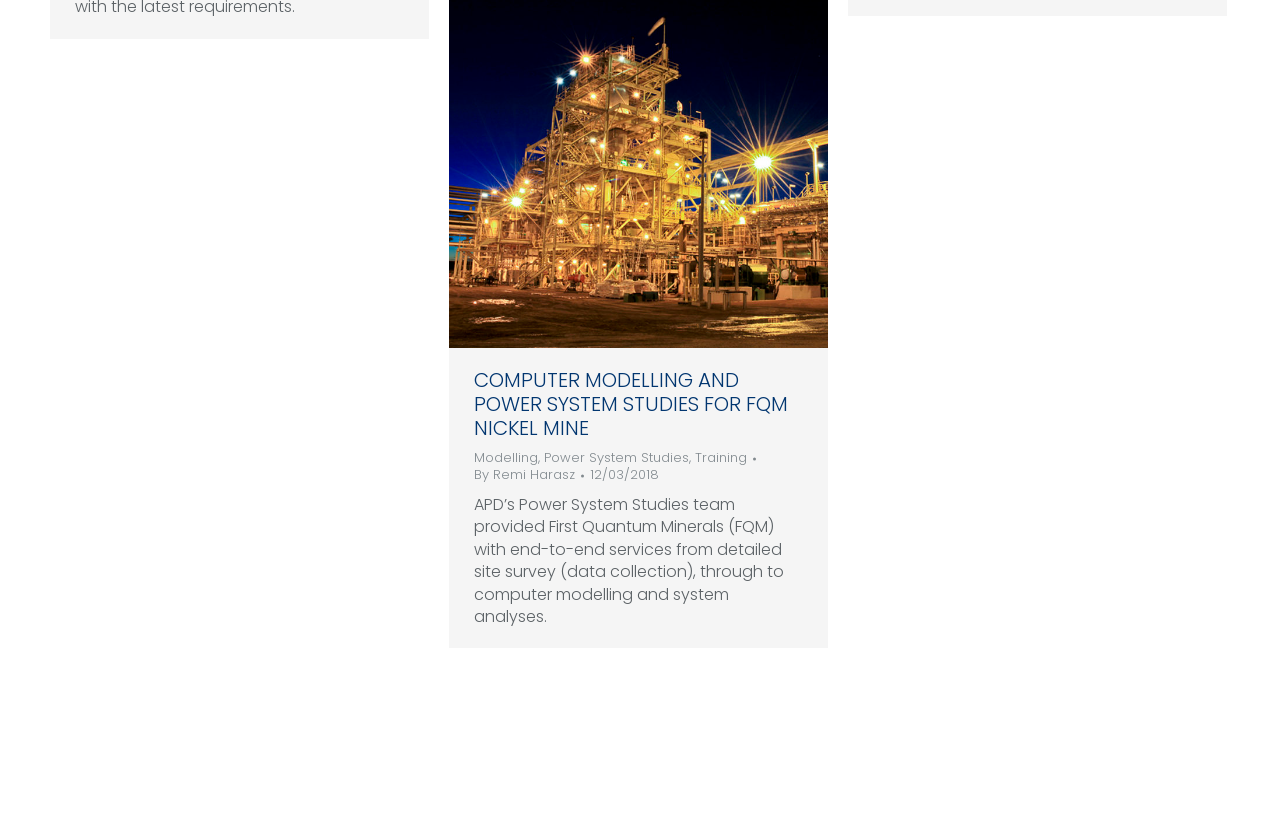Please examine the image and provide a detailed answer to the question: What is the topic of the first article?

The first article's heading is 'COMPUTER MODELLING AND POWER SYSTEM STUDIES FOR FQM NICKEL MINE', and the text below it mentions 'APD’s Power System Studies team provided First Quantum Minerals (FQM) with end-to-end services from detailed site survey (data collection), through to computer modelling and system analyses.' Therefore, the topic of the first article is computer modelling.